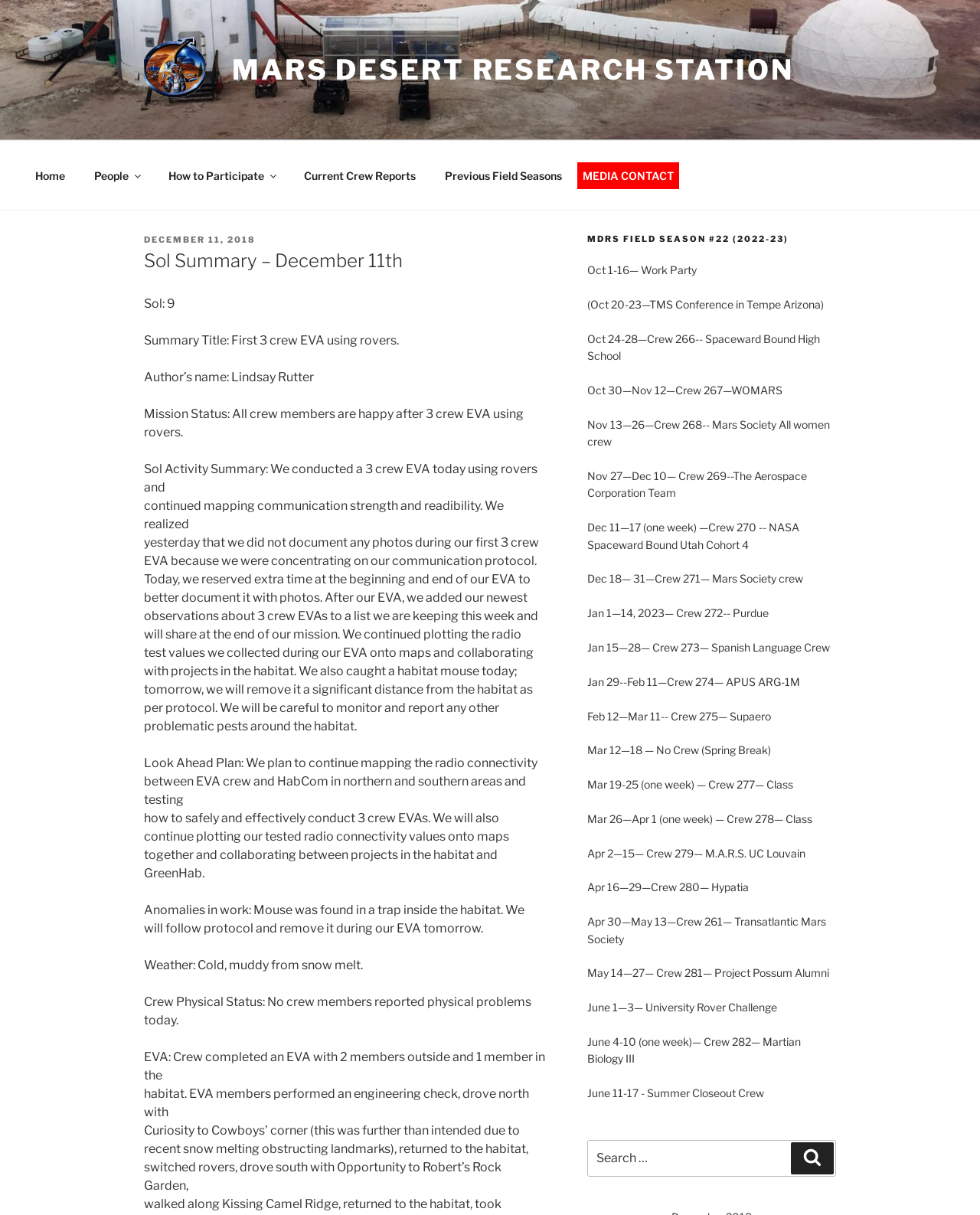Please specify the bounding box coordinates of the clickable section necessary to execute the following command: "View the 'Current Crew Reports'".

[0.296, 0.129, 0.438, 0.16]